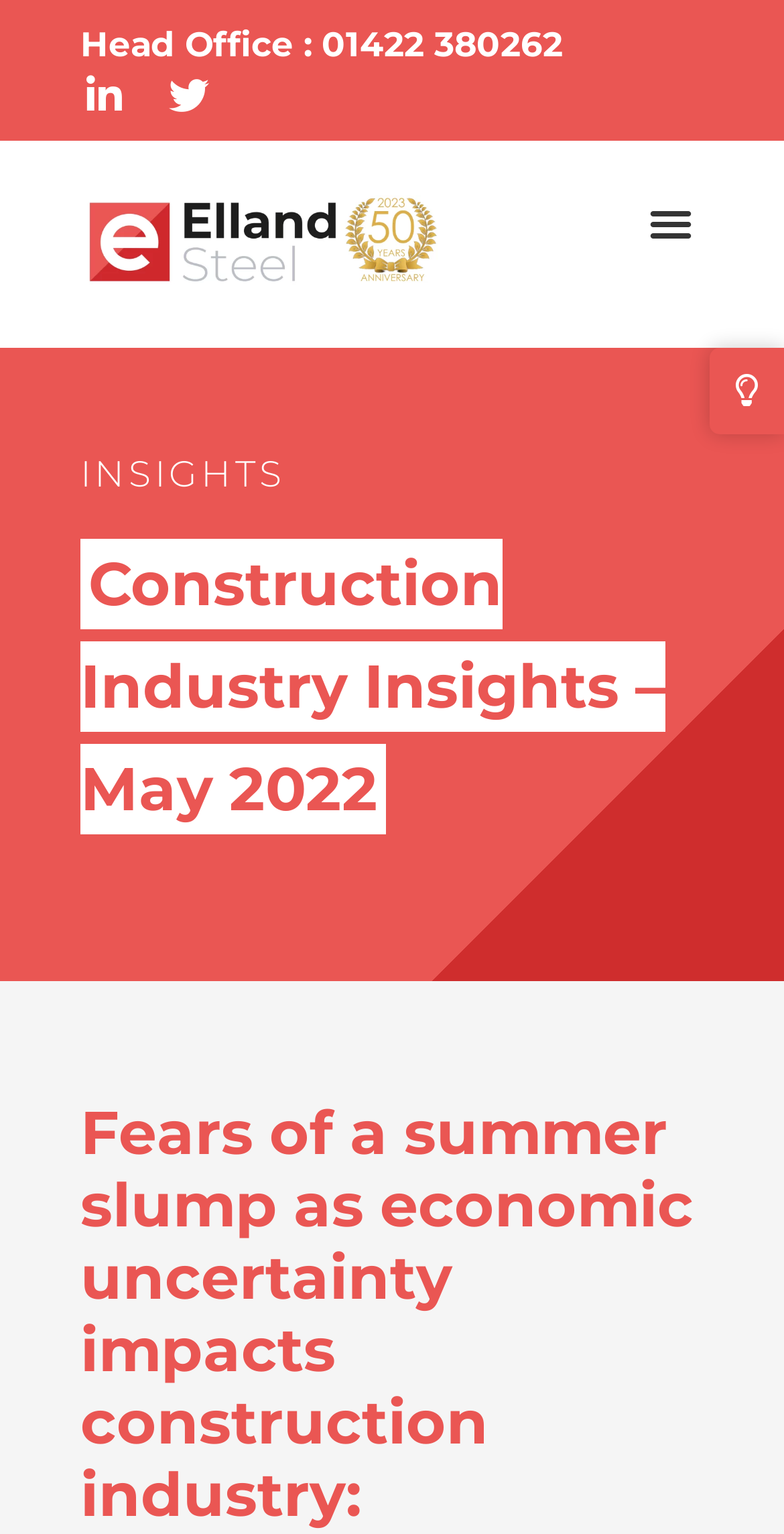Respond to the following query with just one word or a short phrase: 
What is the phone number of the Head Office?

01422 380262